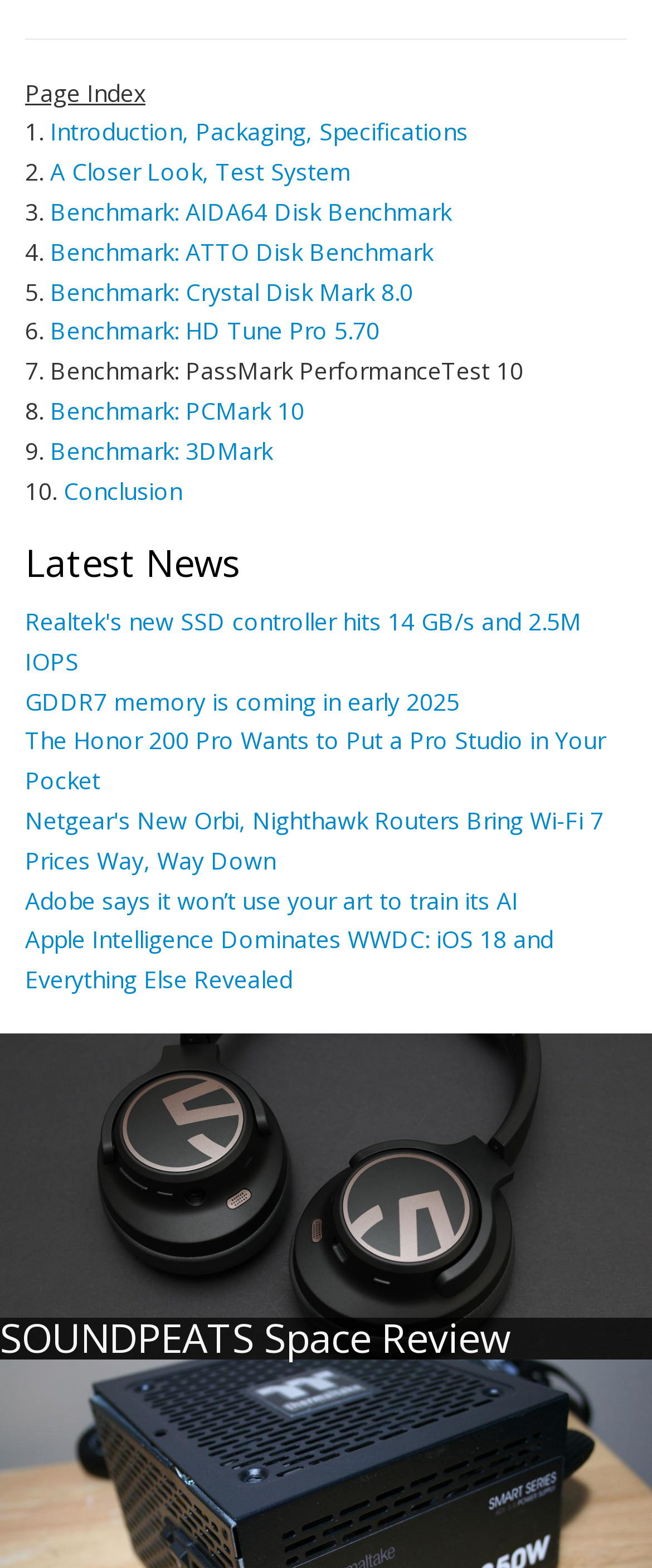Locate the bounding box coordinates of the element to click to perform the following action: 'View the SOUNDPEATS Space Review'. The coordinates should be given as four float values between 0 and 1, in the form of [left, top, right, bottom].

[0.0, 0.836, 0.785, 0.871]